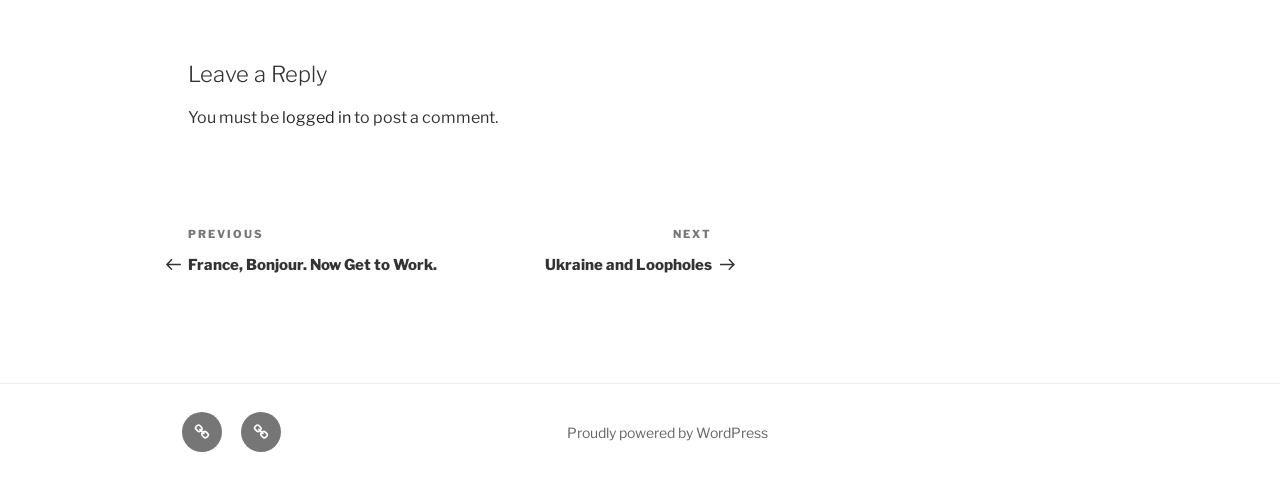What is required to post a comment?
Answer the question based on the image using a single word or a brief phrase.

logged in